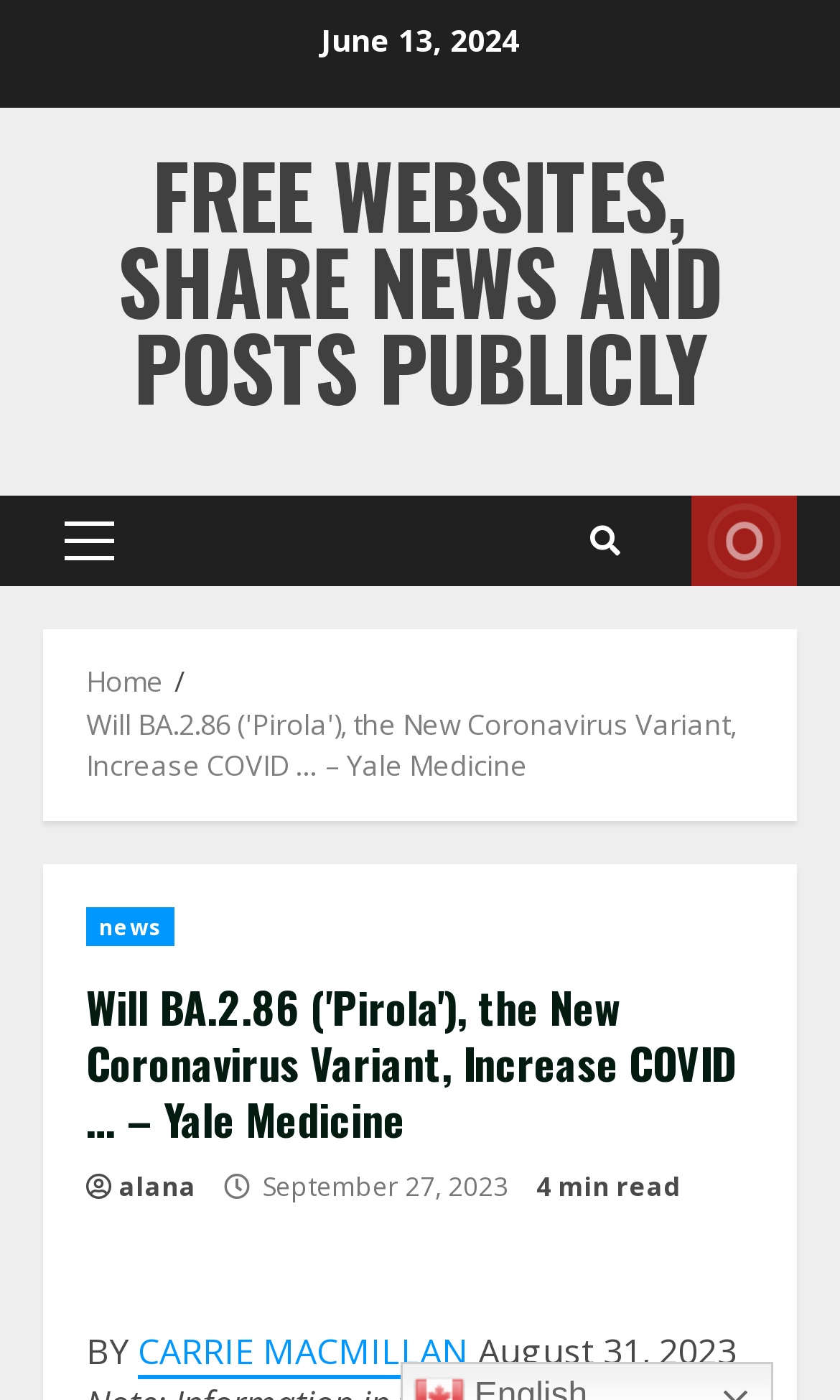Please determine the primary heading and provide its text.

Will BA.2.86 ('Pirola'), the New Coronavirus Variant, Increase COVID … – Yale Medicine